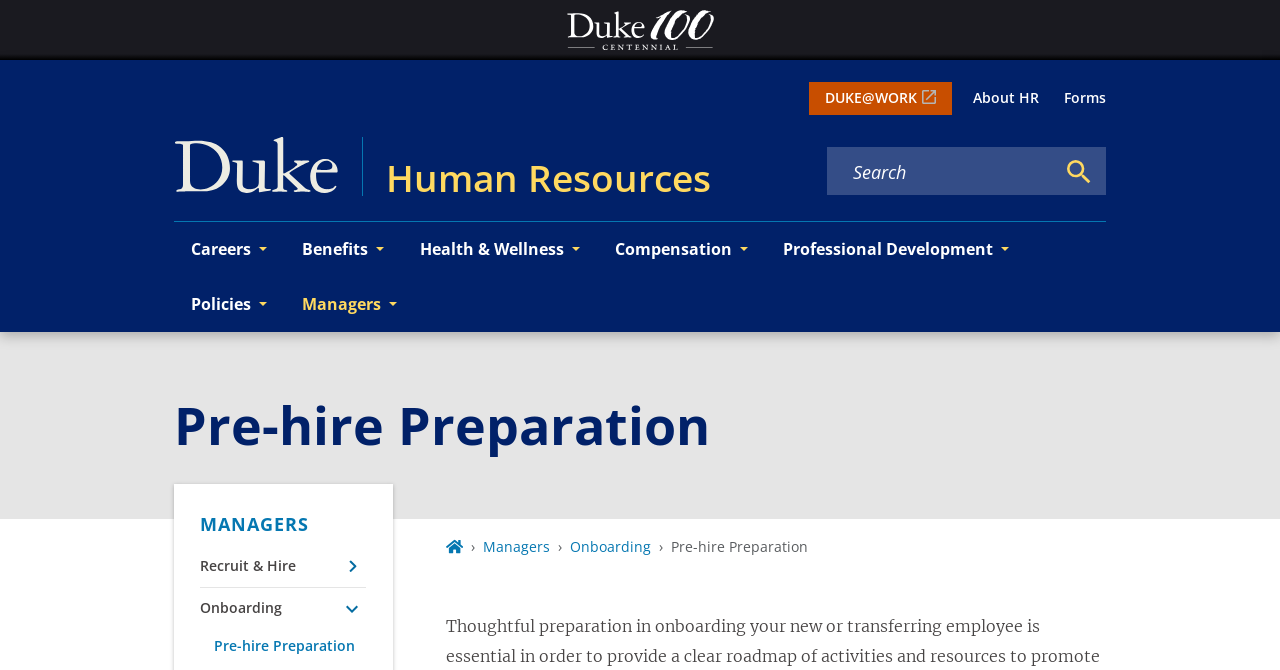Determine the bounding box coordinates of the clickable element necessary to fulfill the instruction: "Click the Duke 100 Centennial logo". Provide the coordinates as four float numbers within the 0 to 1 range, i.e., [left, top, right, bottom].

[0.439, 0.007, 0.561, 0.082]